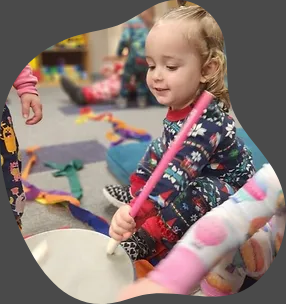What is the atmosphere in the childcare setting?
Using the visual information, respond with a single word or phrase.

Lively and filled with laughter